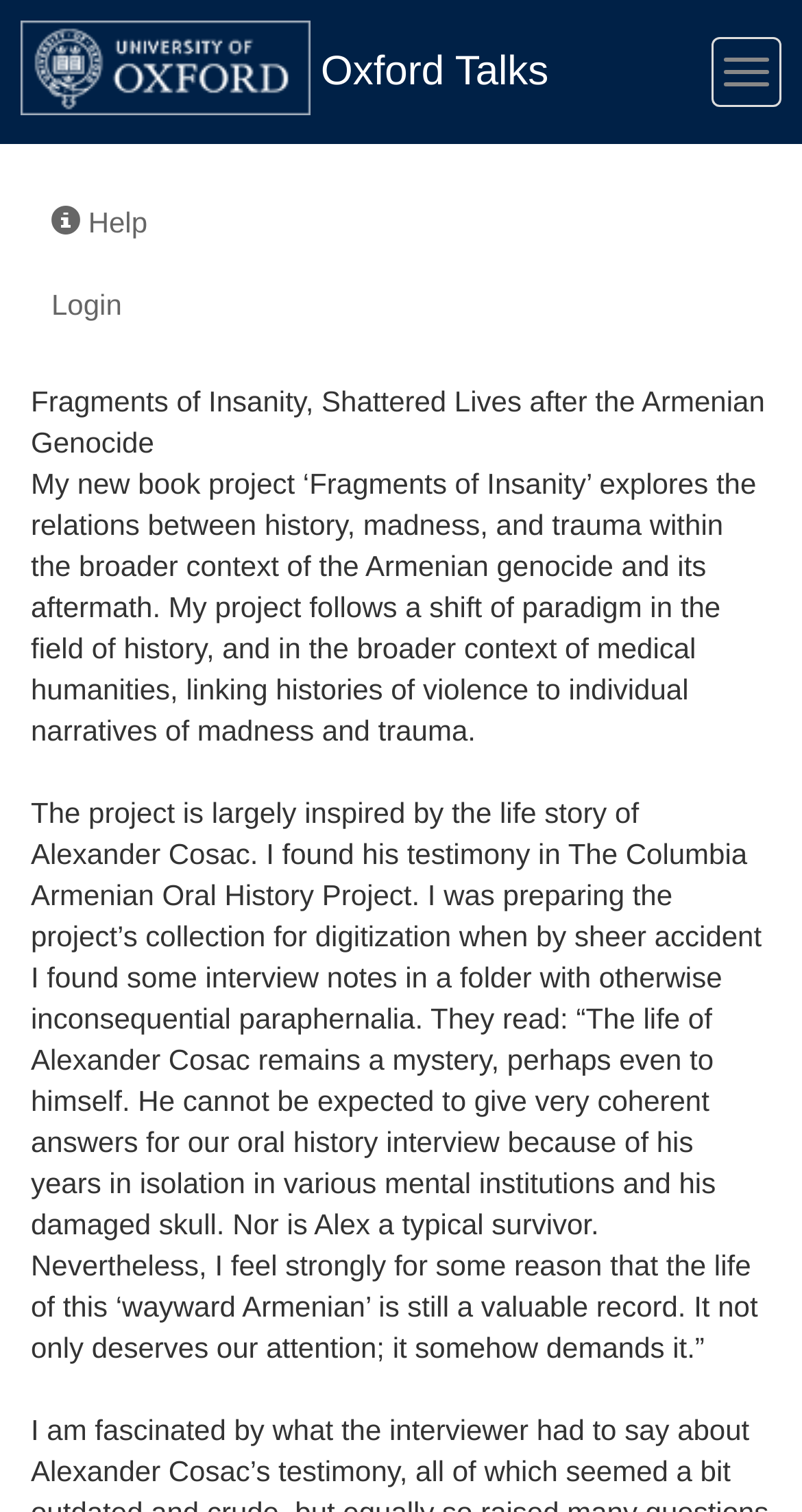Provide a brief response in the form of a single word or phrase:
Who is the inspiration behind the book project?

Alexander Cosac